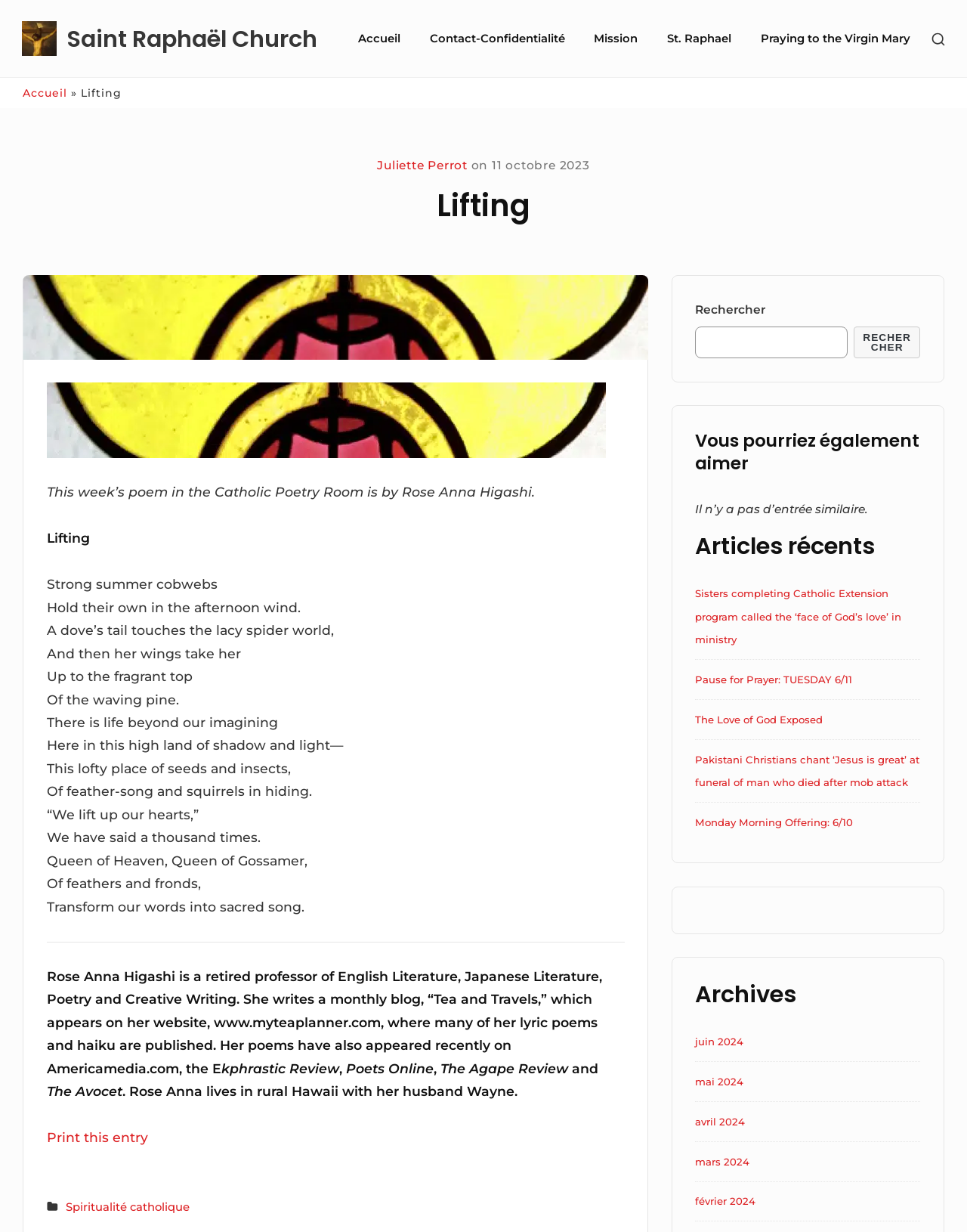Look at the image and write a detailed answer to the question: 
Who is the author of the poem?

The author of the poem is Rose Anna Higashi, which is mentioned in the static text element with the text 'Rose Anna Higashi is a retired professor of English Literature, Japanese Literature, Poetry and Creative Writing.'.